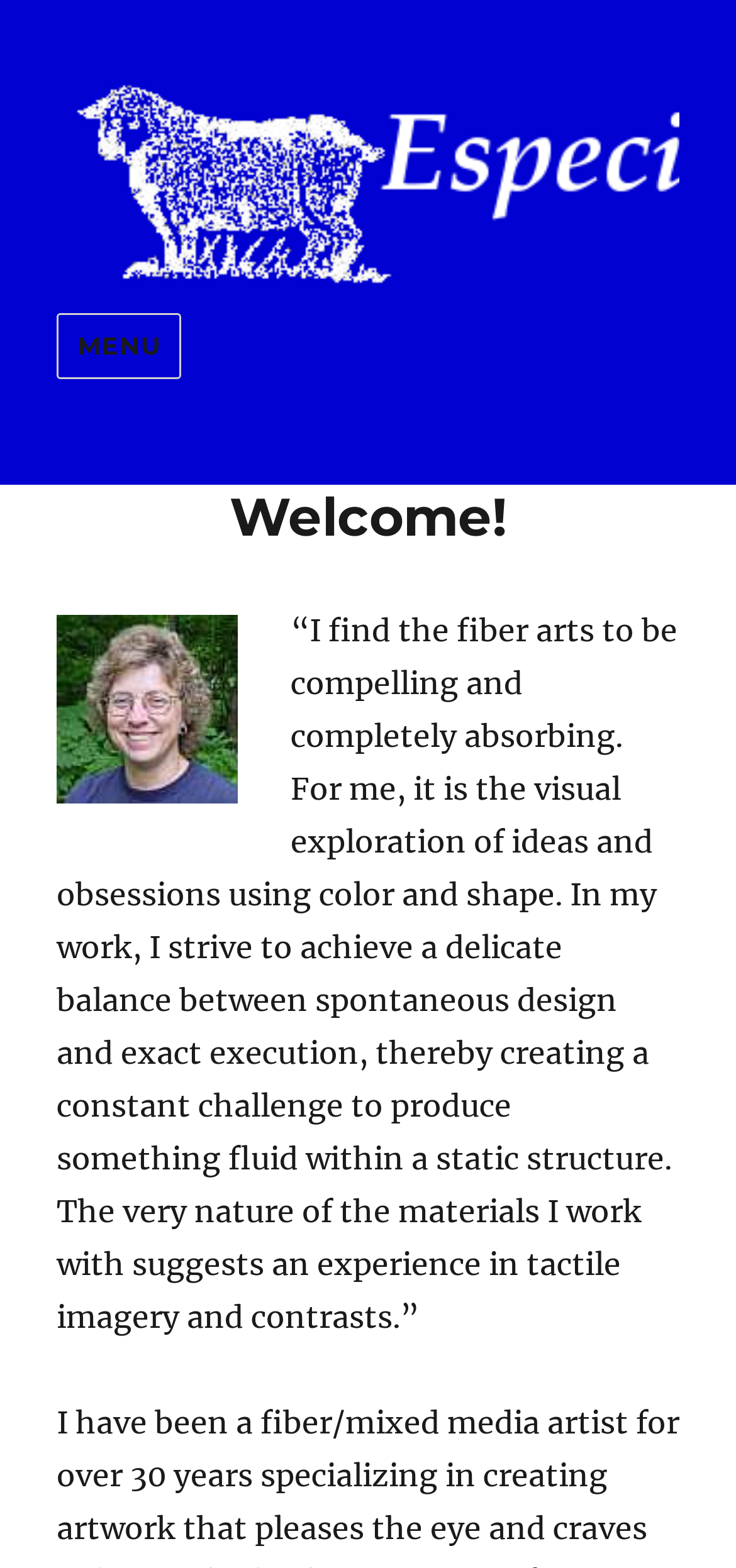From the element description Especially For Ewe, predict the bounding box coordinates of the UI element. The coordinates must be specified in the format (top-left x, top-left y, bottom-right x, bottom-right y) and should be within the 0 to 1 range.

[0.077, 0.2, 0.659, 0.233]